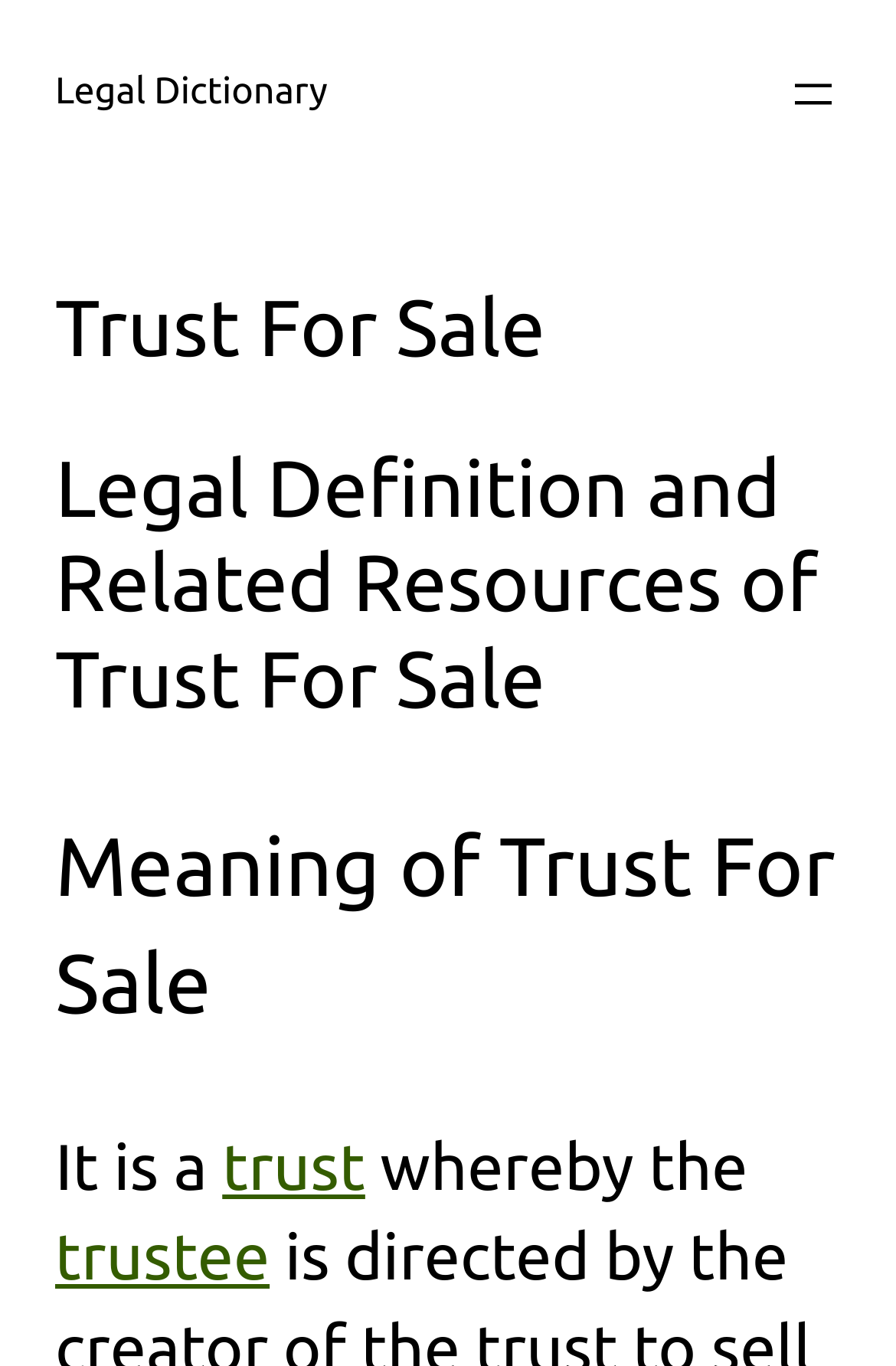How many links are related to the meaning of Trust For Sale?
Using the image, elaborate on the answer with as much detail as possible.

Under the heading 'Meaning of Trust For Sale', there are two links 'trust' and 'trustee' which are related to the meaning of Trust For Sale.